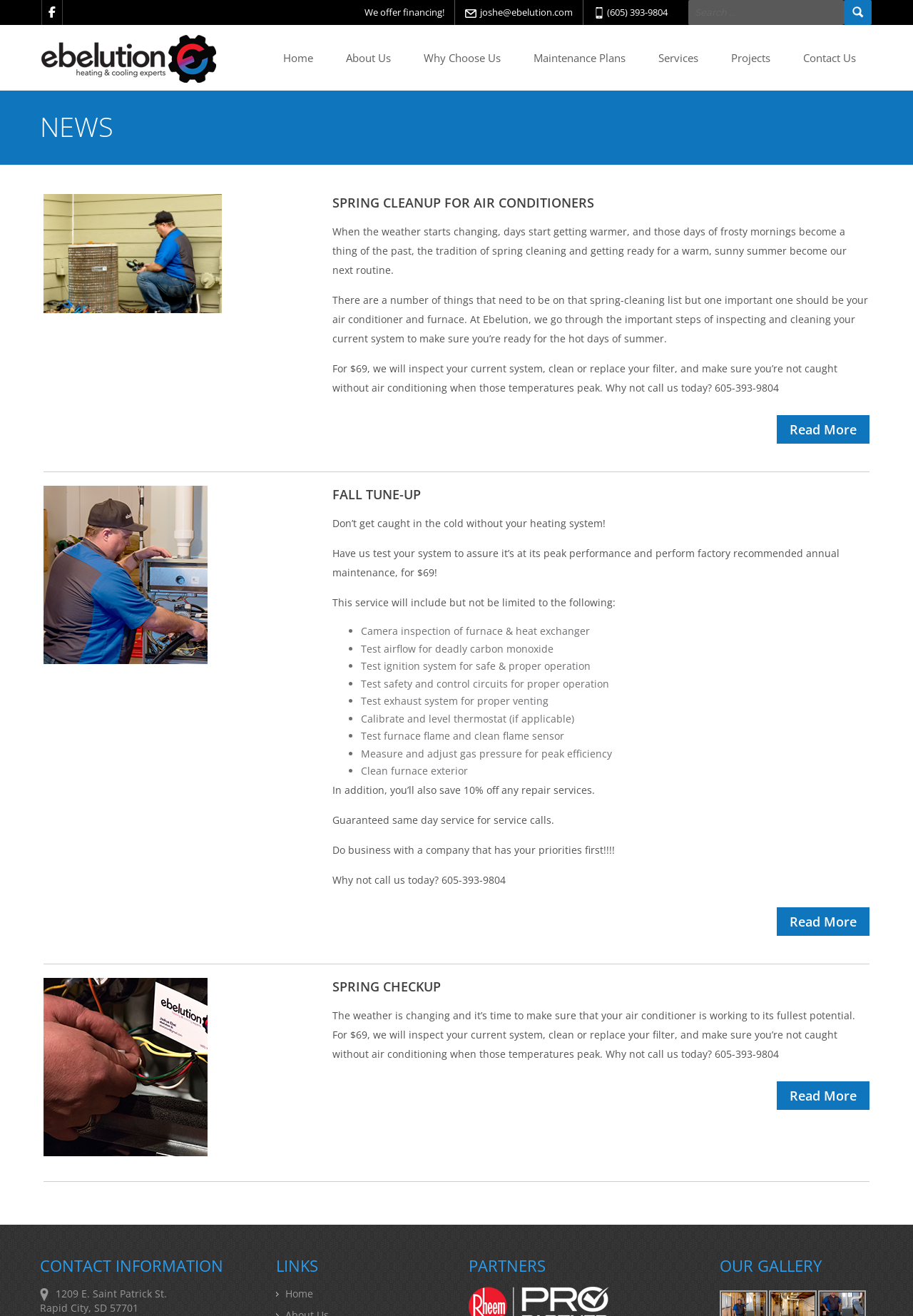Provide a comprehensive caption for the webpage.

This webpage is about Ebelution Heating & Cooling Experts, a company that provides heating and cooling services. At the top of the page, there is a navigation menu with links to different sections of the website, including "Home", "About Us", "Why Choose Us", "Maintenance Plans", "Services", "Projects", and "Contact Us".

Below the navigation menu, there is a search bar where users can search for specific content on the website. On the top-right corner of the page, there are three links: "We offer financing!", "joshe@ebelution.com", and "(605) 393-9804", which provide contact information and financing options.

The main content of the page is divided into three sections, each with a heading and a brief description. The first section is about "SPRING CLEANUP FOR AIR CONDITIONERS", which explains the importance of spring cleaning and maintenance for air conditioners. There is an image on the left side of the section, and a "Read More" link at the bottom.

The second section is about "FALL TUNE-UP", which discusses the importance of fall maintenance for heating systems. This section also has an image on the left side, and a list of services provided, including camera inspection, testing airflow, and calibrating thermostats.

The third section is about "SPRING CHECKUP", which is similar to the first section, but focuses on spring maintenance for air conditioners. There is an image on the left side of the section, and a "Read More" link at the bottom.

At the bottom of the page, there is a section with contact information, including an address and phone number. There are also links to other sections of the website, including "LINKS" and "PARTNERS", as well as a heading for "OUR GALLERY".